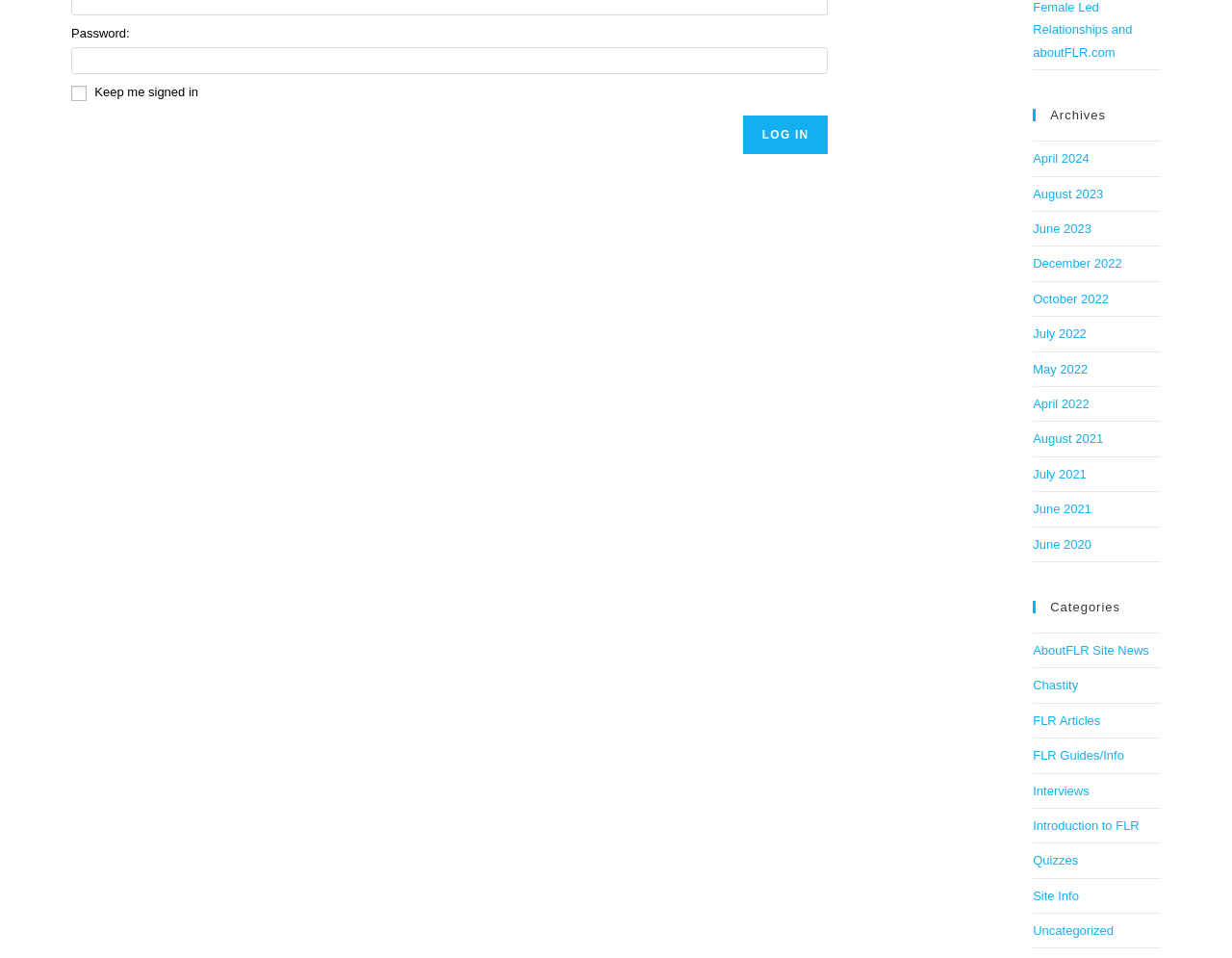Give a one-word or short-phrase answer to the following question: 
What is the position of the 'LOG IN' button?

Below the password input field